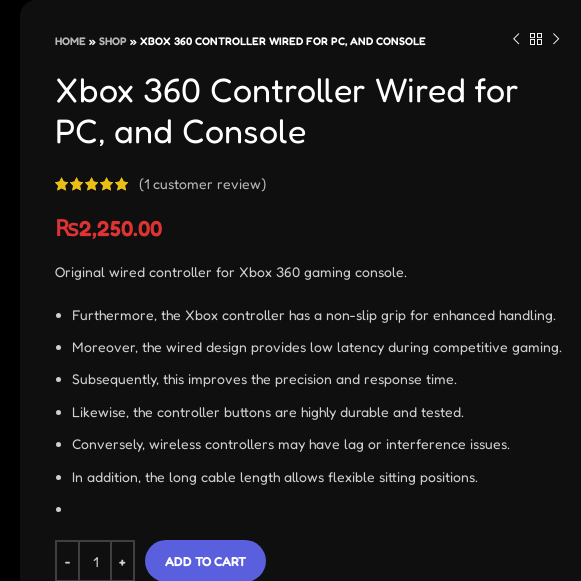Generate an in-depth description of the visual content.

The image showcases the Xbox 360 Controller Wired for PC and Console, prominently featured on an online shopping platform. This original wired controller is priced at Rs2,250.00 and is highlighted with a customer rating of 5 stars based on 1 review. 

The product description emphasizes key features beneficial for gamers, including a non-slip grip for enhanced handling and a wired design that minimizes latency, ensuring precise responsiveness during gameplay. Further notes include the controller's durability and the flexibility offered by its long cable, allowing for varied sitting positions, making it an ideal choice for gaming both on PC and console. 

Key action buttons, such as "ADD TO CART," allow users to purchase the controller directly. The layout suggests a user-friendly experience with essential details presented clearly for potential buyers.